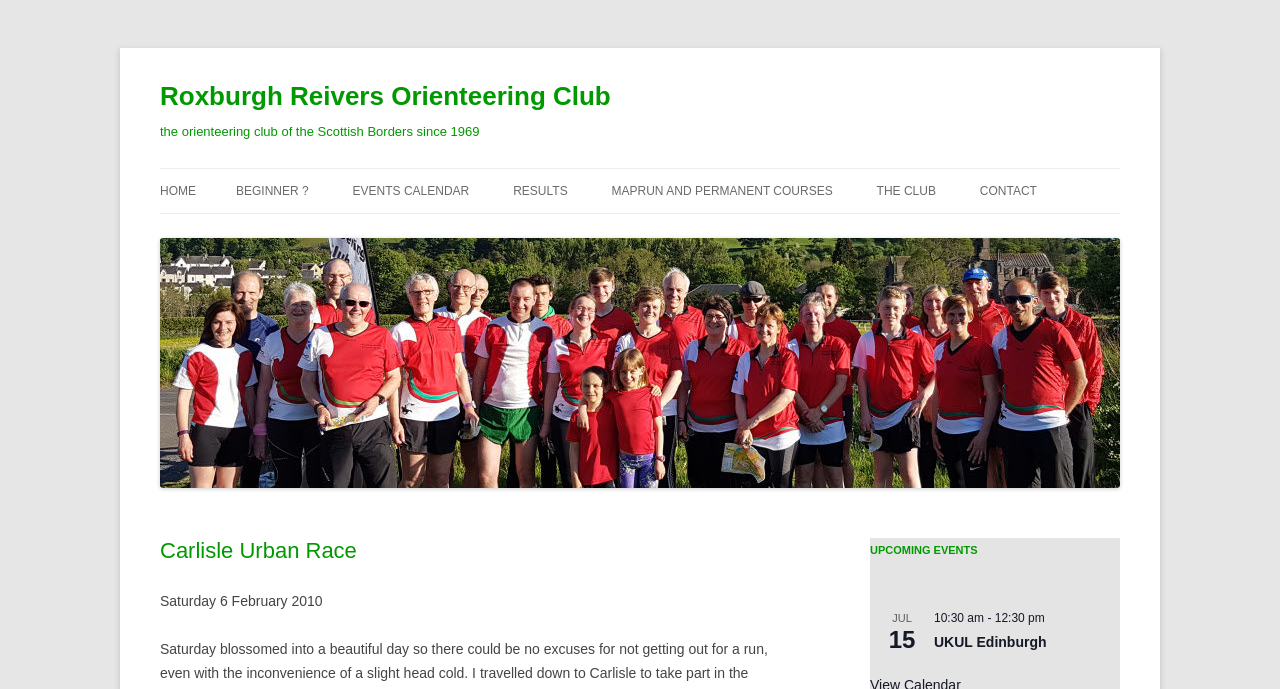Please reply to the following question using a single word or phrase: 
What is the name of the orienteering club?

Roxburgh Reivers Orienteering Club